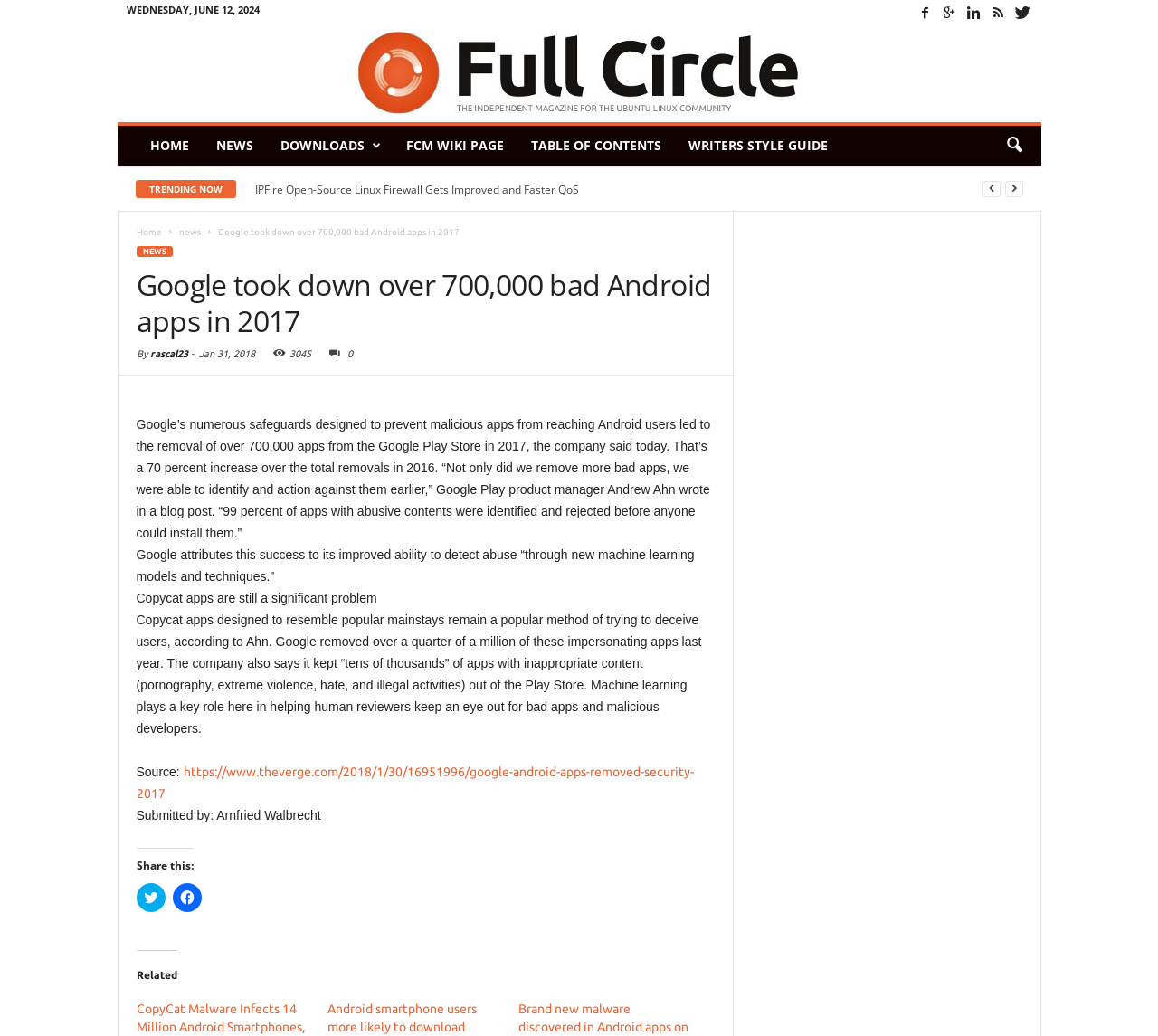Can you find the bounding box coordinates for the UI element given this description: "Writers Style Guide"? Provide the coordinates as four float numbers between 0 and 1: [left, top, right, bottom].

[0.582, 0.121, 0.726, 0.16]